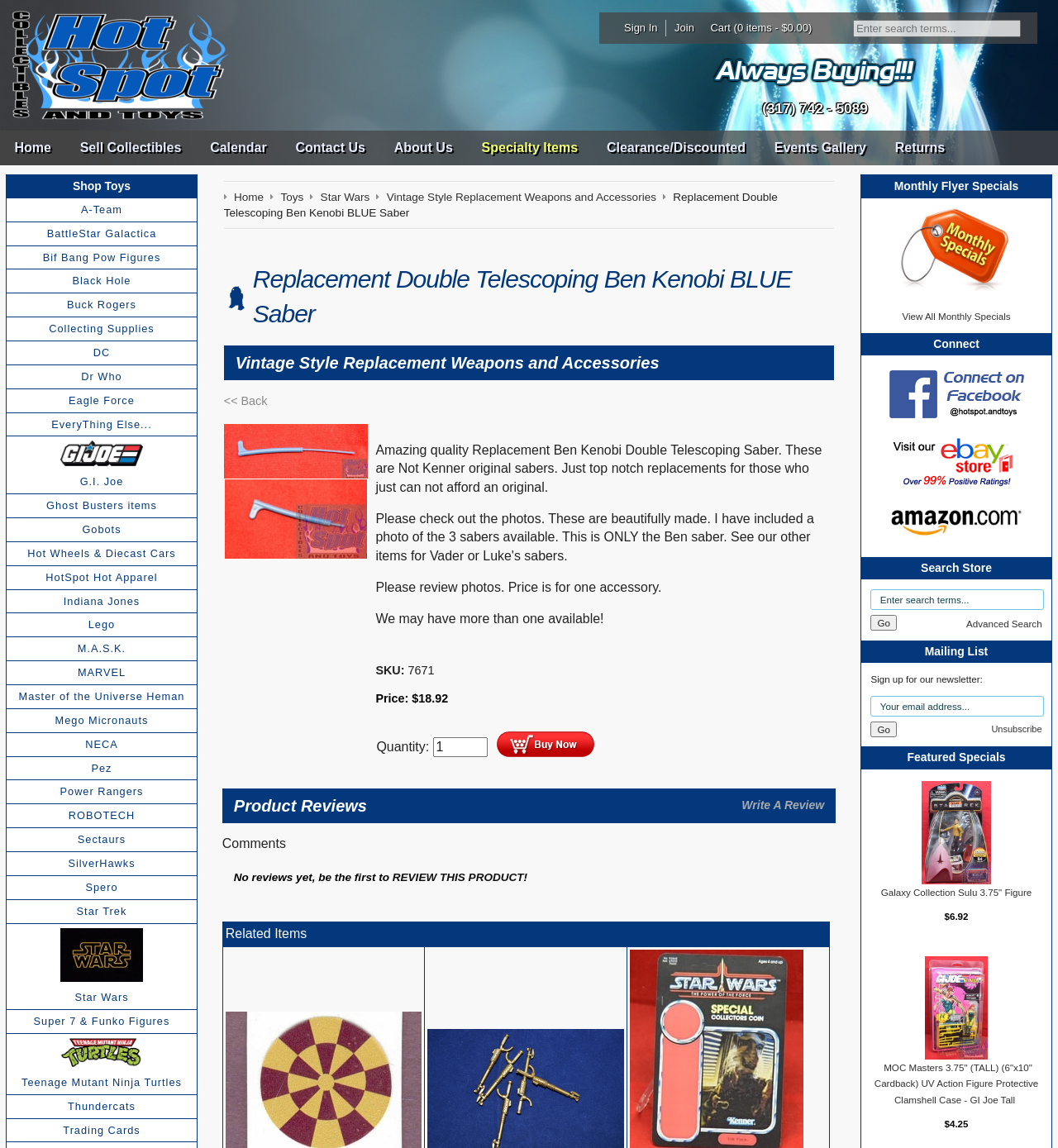Can you find and provide the main heading text of this webpage?

Replacement Double Telescoping Ben Kenobi BLUE Saber